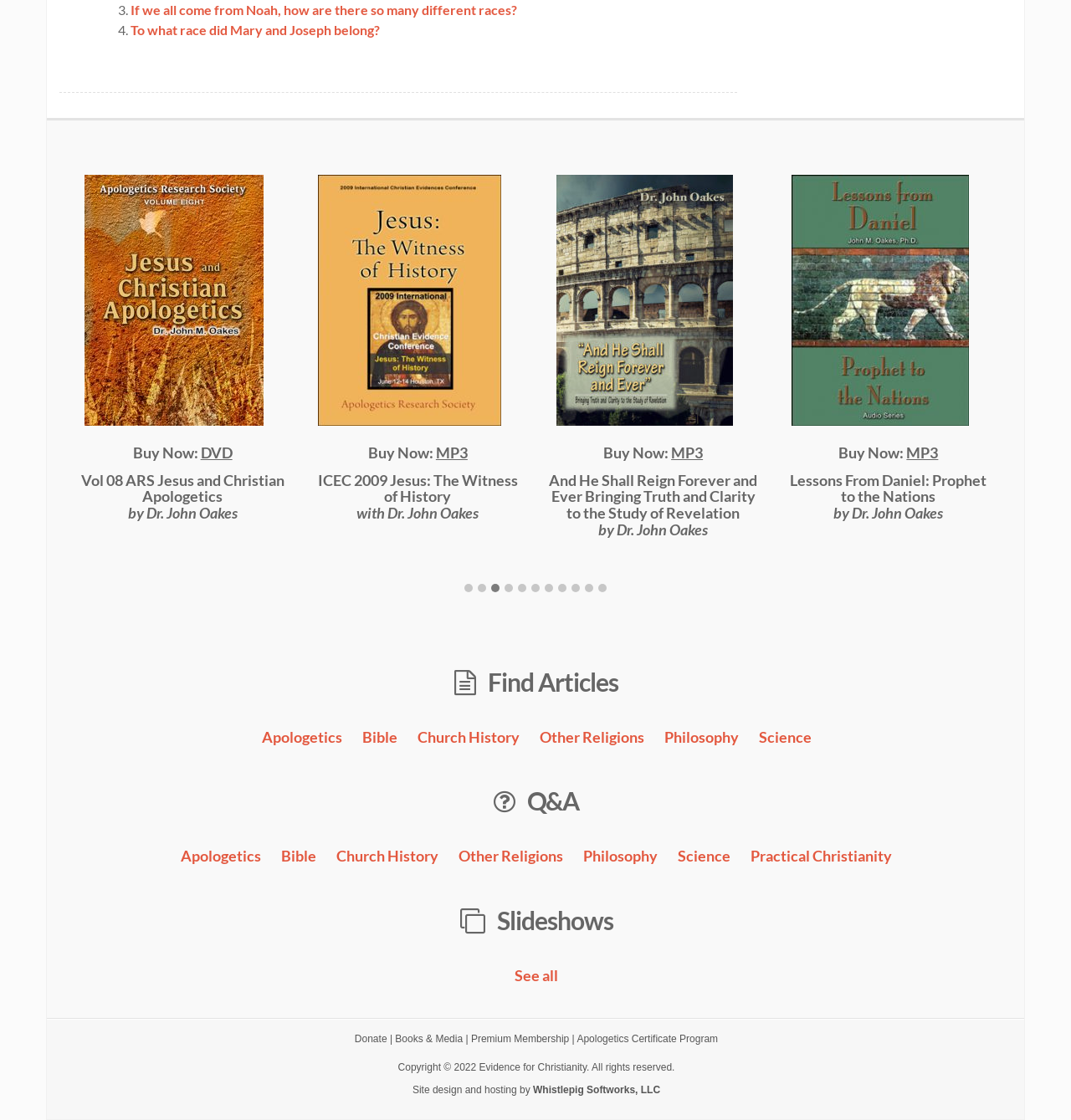What is the topic of the Q&A section?
Please provide a single word or phrase as your answer based on the screenshot.

Various topics